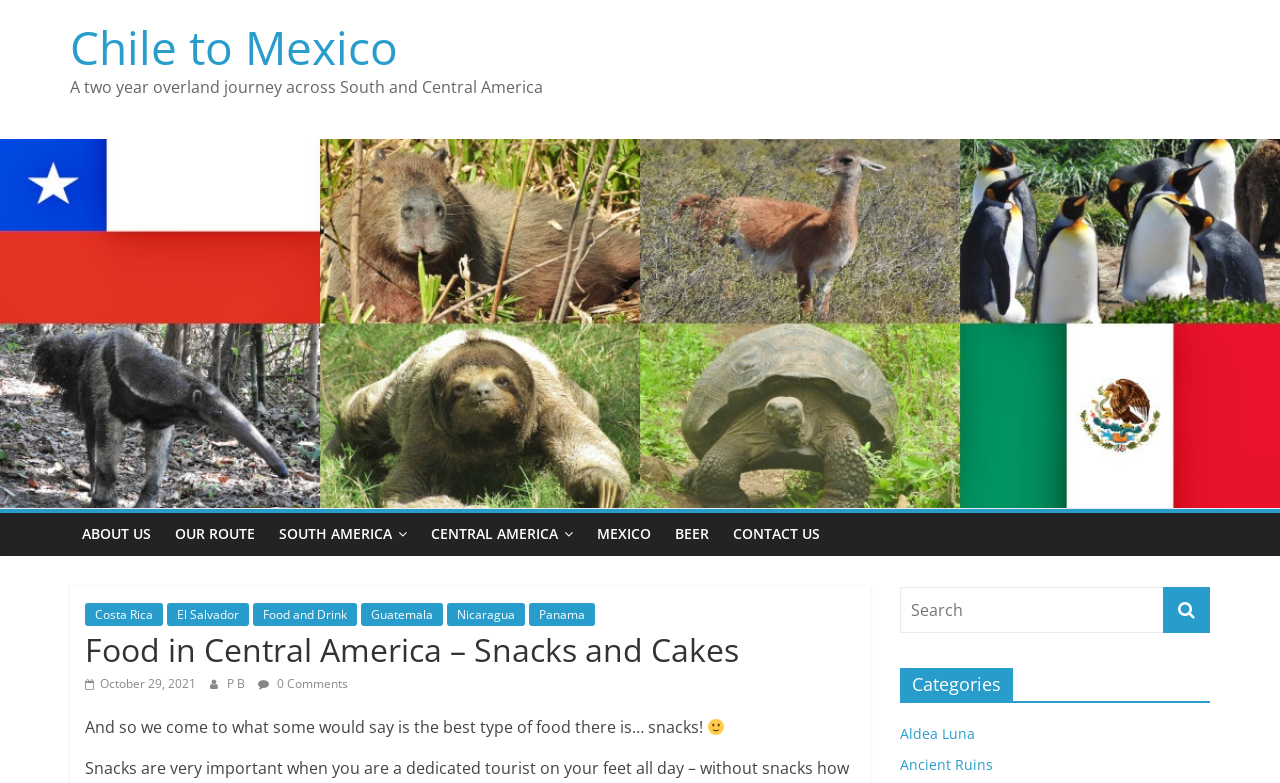What is the date of the article?
By examining the image, provide a one-word or phrase answer.

October 29, 2021